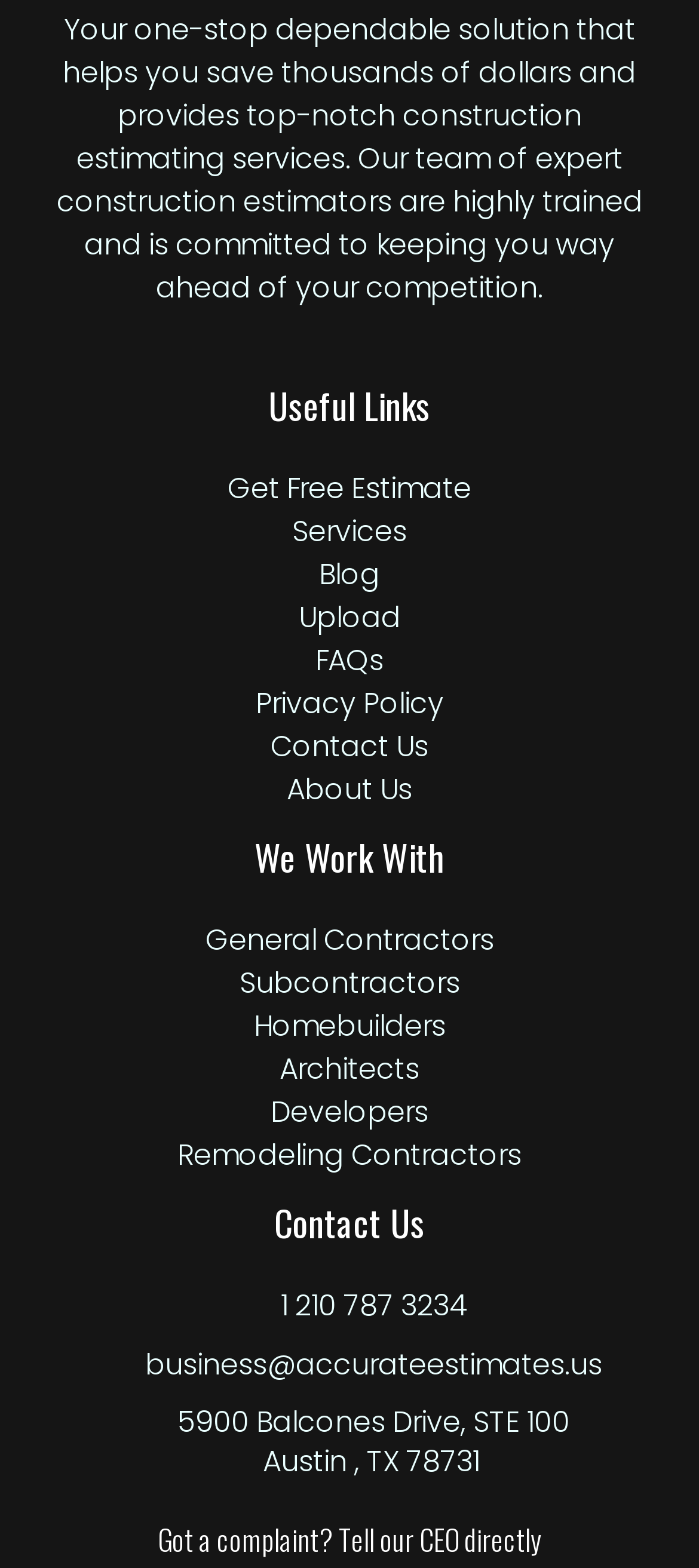What is the company's construction estimating service?
Please answer the question with as much detail as possible using the screenshot.

The company provides top-notch construction estimating services, as mentioned in the static text at the top of the webpage, which describes the company as a 'one-stop dependable solution that helps you save thousands of dollars and provides top-notch construction estimating services'.